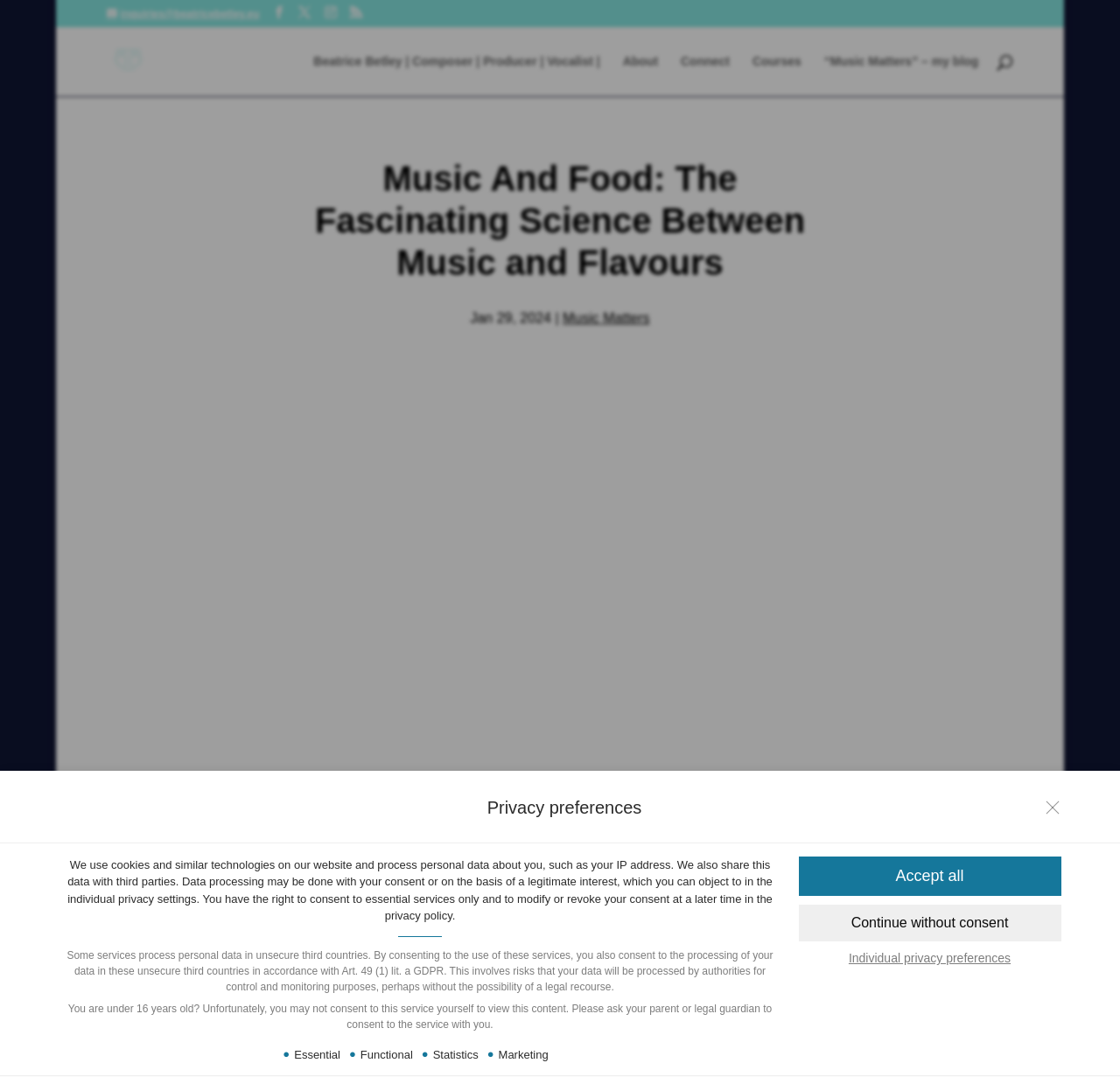Please identify the bounding box coordinates for the region that you need to click to follow this instruction: "Continue without consent".

[0.713, 0.84, 0.947, 0.874]